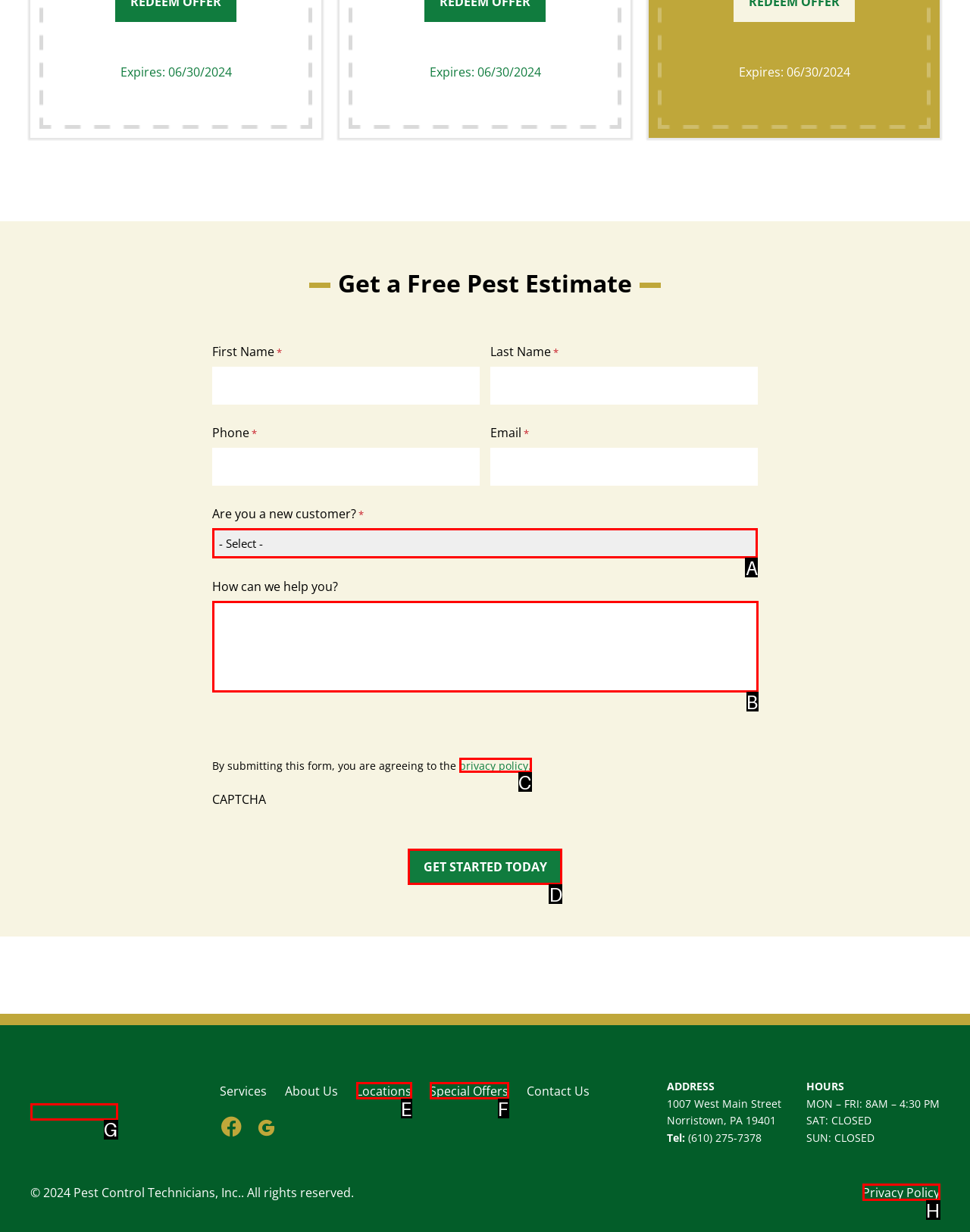Select the letter of the UI element you need to click to complete this task: Select if you are a new customer.

A